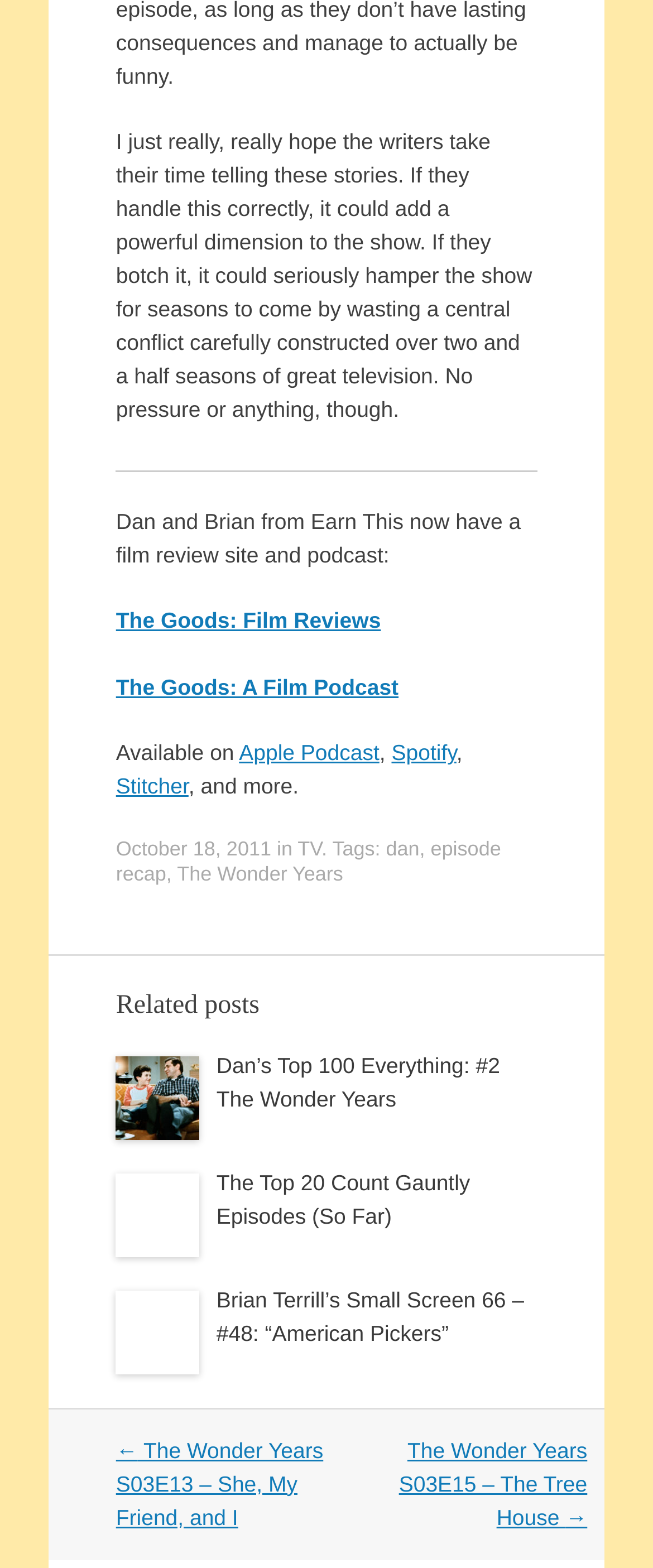Answer briefly with one word or phrase:
What is the name of the podcast?

The Goods: A Film Podcast